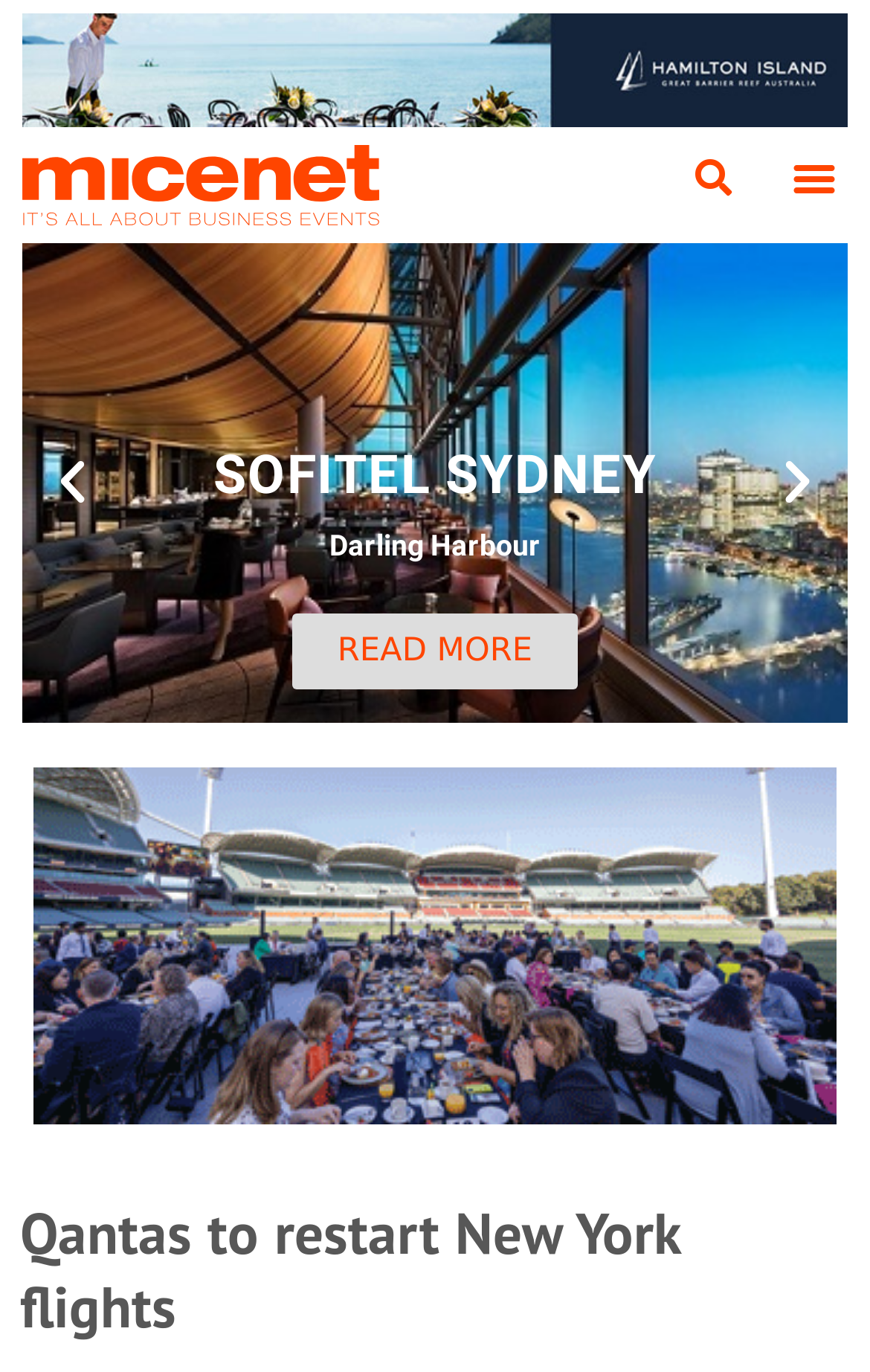Specify the bounding box coordinates of the element's region that should be clicked to achieve the following instruction: "Search for something". The bounding box coordinates consist of four float numbers between 0 and 1, in the format [left, top, right, bottom].

[0.782, 0.105, 0.859, 0.154]